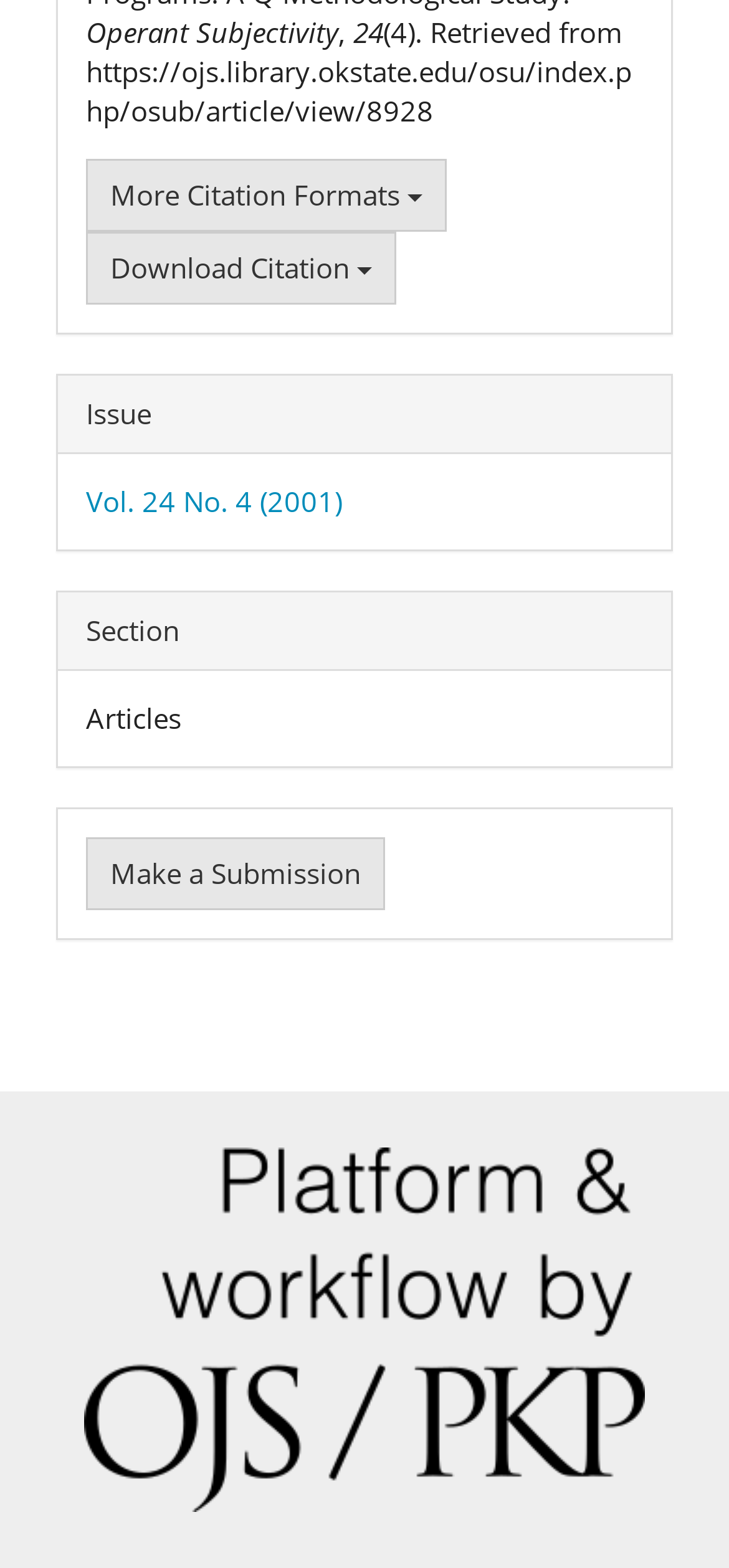What is the section of the article?
Use the information from the image to give a detailed answer to the question.

The section of the article can be found in the middle of the webpage, which is 'Articles'.